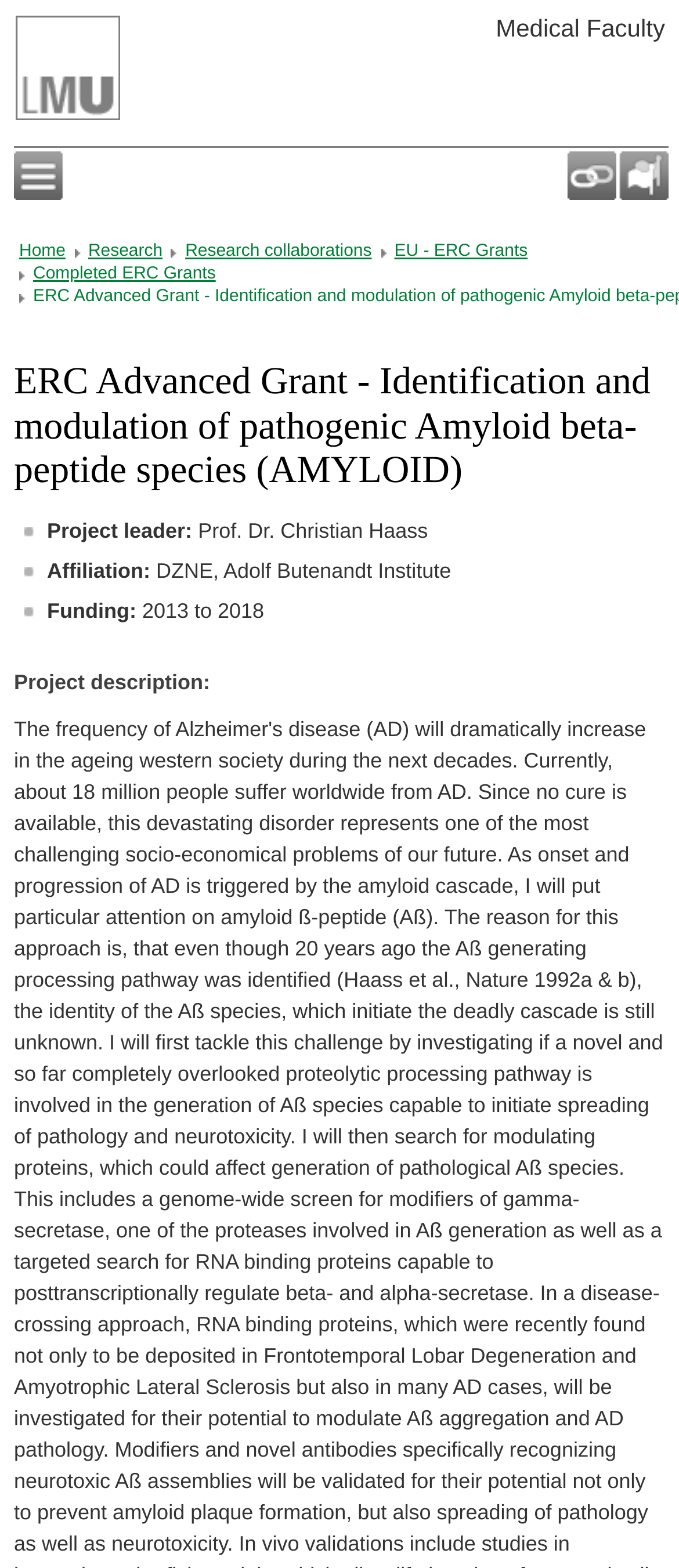What is the project leader's name?
Please respond to the question with a detailed and thorough explanation.

I found the project leader's name by looking at the text following 'Project leader:' which is 'Prof. Dr. Christian Haass'.